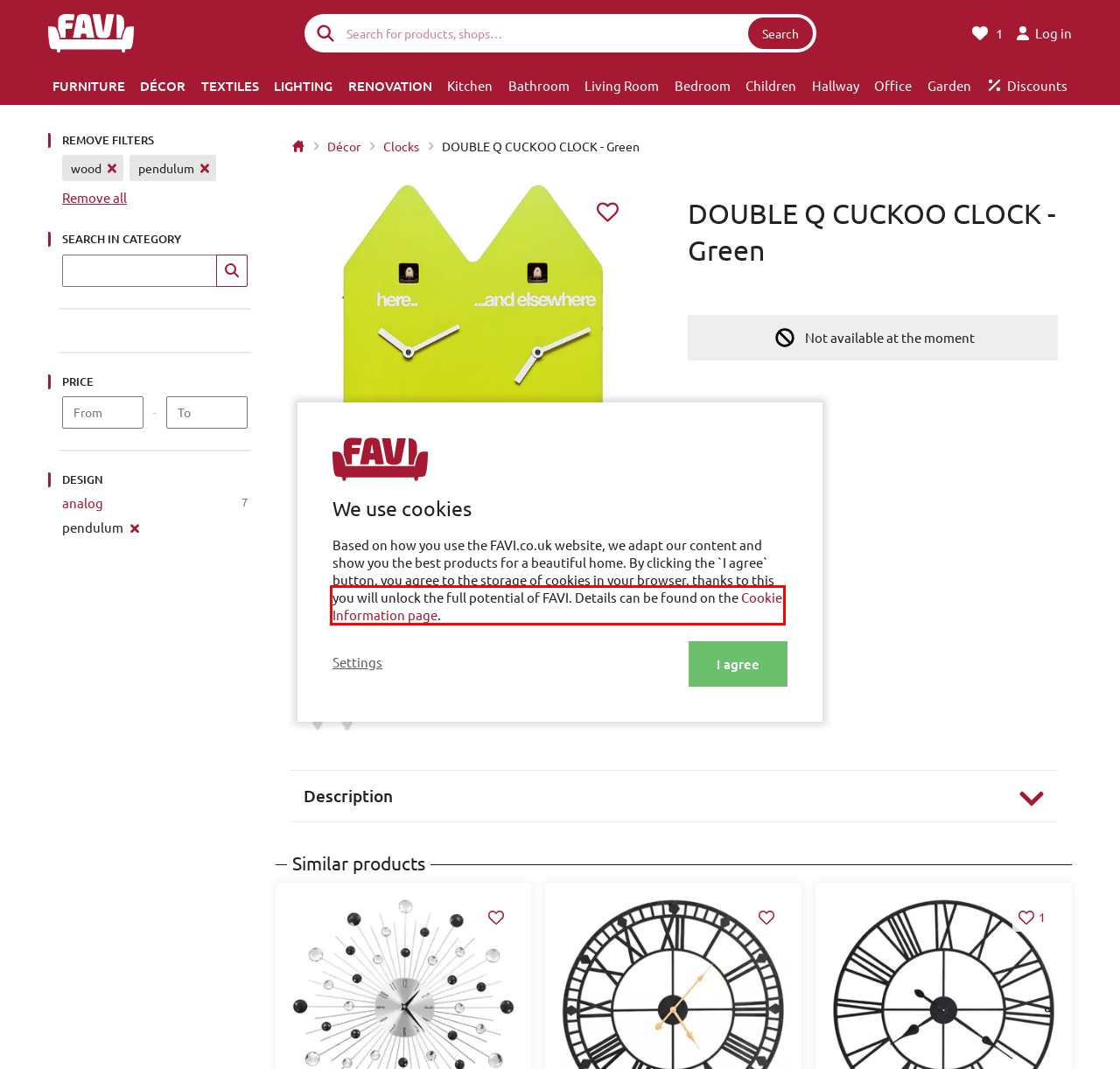Given a screenshot of a webpage with a red bounding box highlighting a UI element, determine which webpage description best matches the new webpage that appears after clicking the highlighted element. Here are the candidates:
A. Careers | FAVI
B. Cookies Policy of FAVI a.s. | FAVI.co.uk
C. FAVI.it - Motore di ricerca di mobili e decorazioni
D. FAVI.se - Sökmotor för möbler och inredning
E. FAVI.cz - Vyhledávač nábytku a dekorací
F. FAVI.hu - Bútor- és dekorációkereső
G. FAVI.ro - Motor de căutare pentru mobilă și decorațiuni
H. FAVI.sk - Vyhľadávač nábytku a dekorácií

B